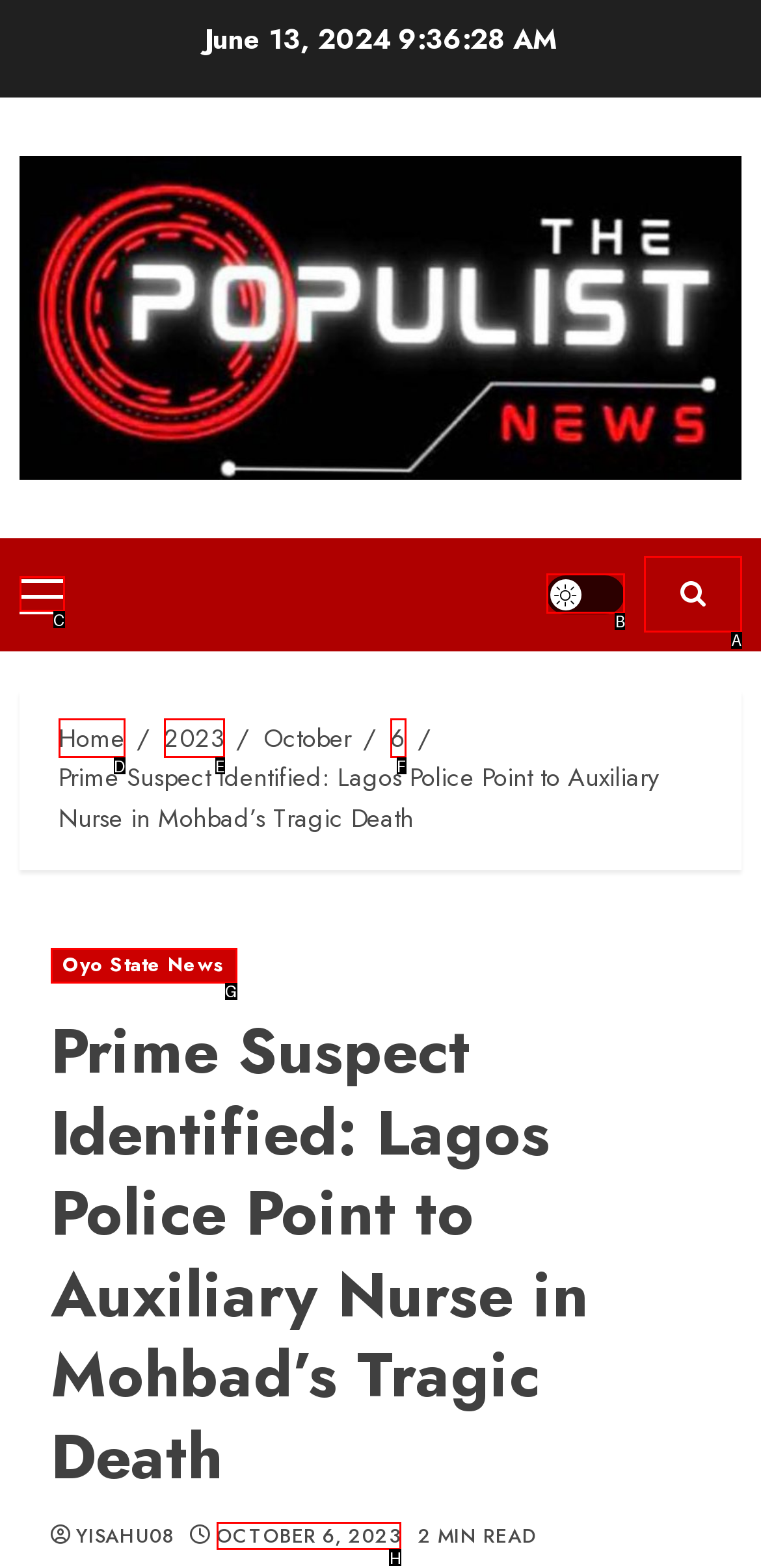Identify the correct UI element to click for the following task: Toggle light/dark mode Choose the option's letter based on the given choices.

B